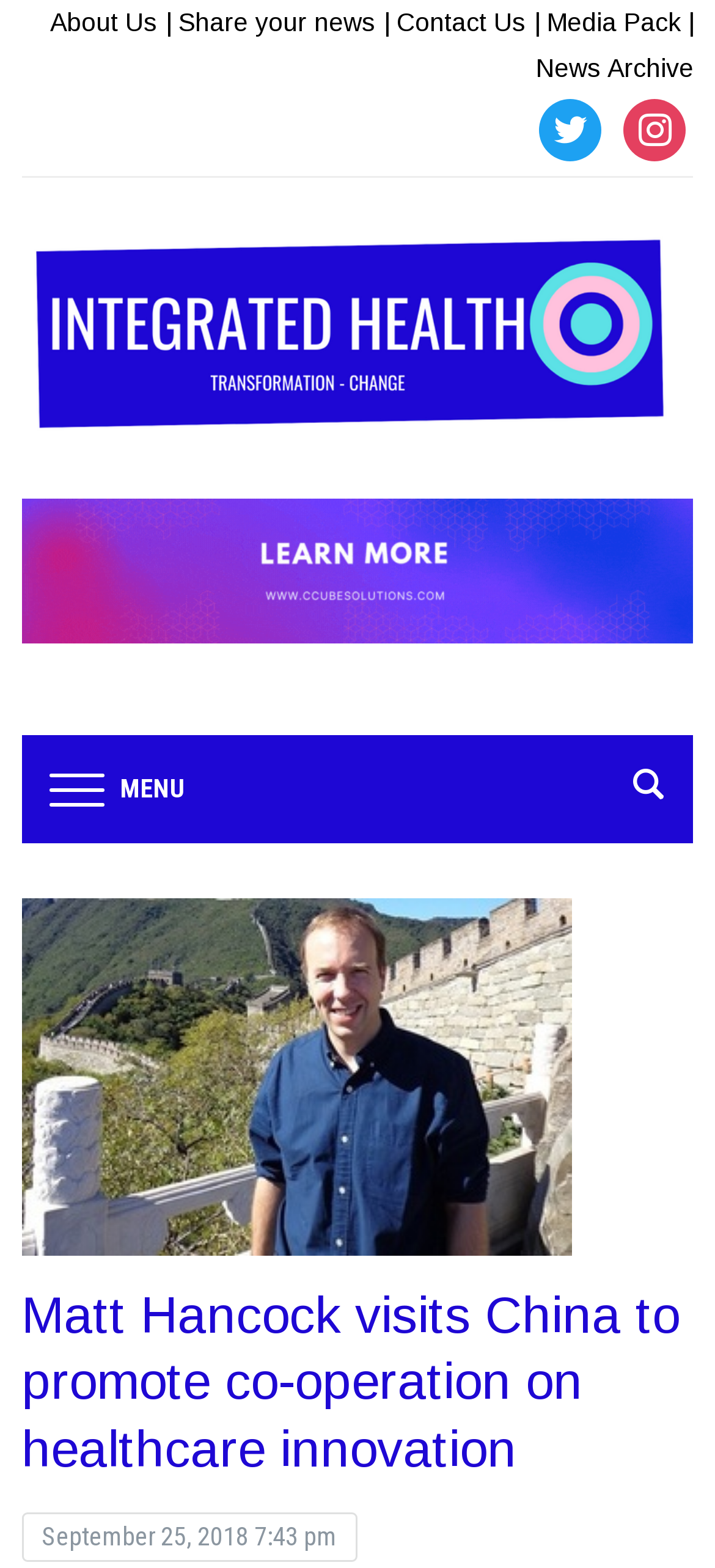How many social media links are present?
Based on the screenshot, give a detailed explanation to answer the question.

I counted the number of social media links by looking at the links with icons, specifically the 'twitter' and 'instagram' links, which are the only two social media links present on the webpage.